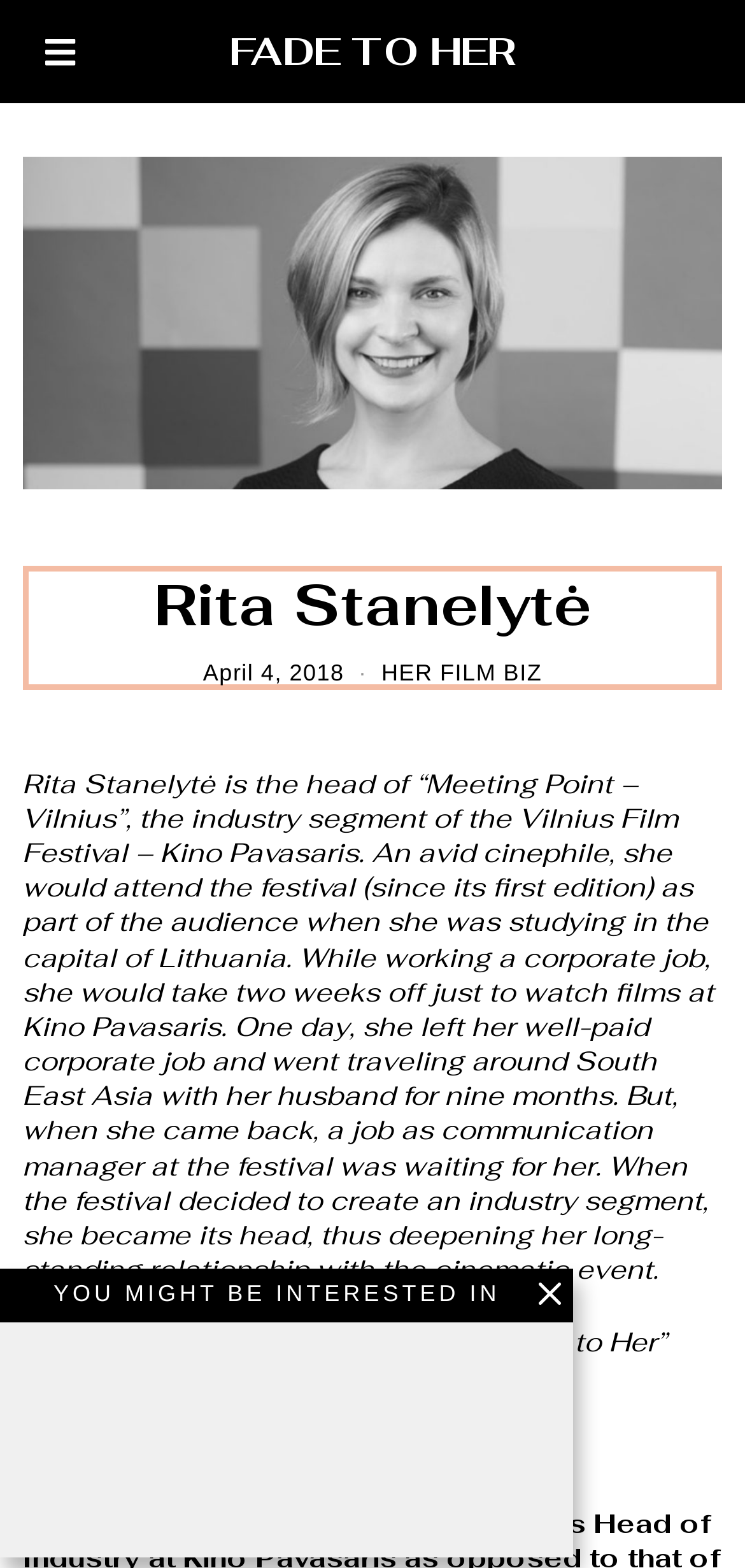Based on the provided description, "Fade to Her", find the bounding box of the corresponding UI element in the screenshot.

[0.308, 0.0, 0.692, 0.066]